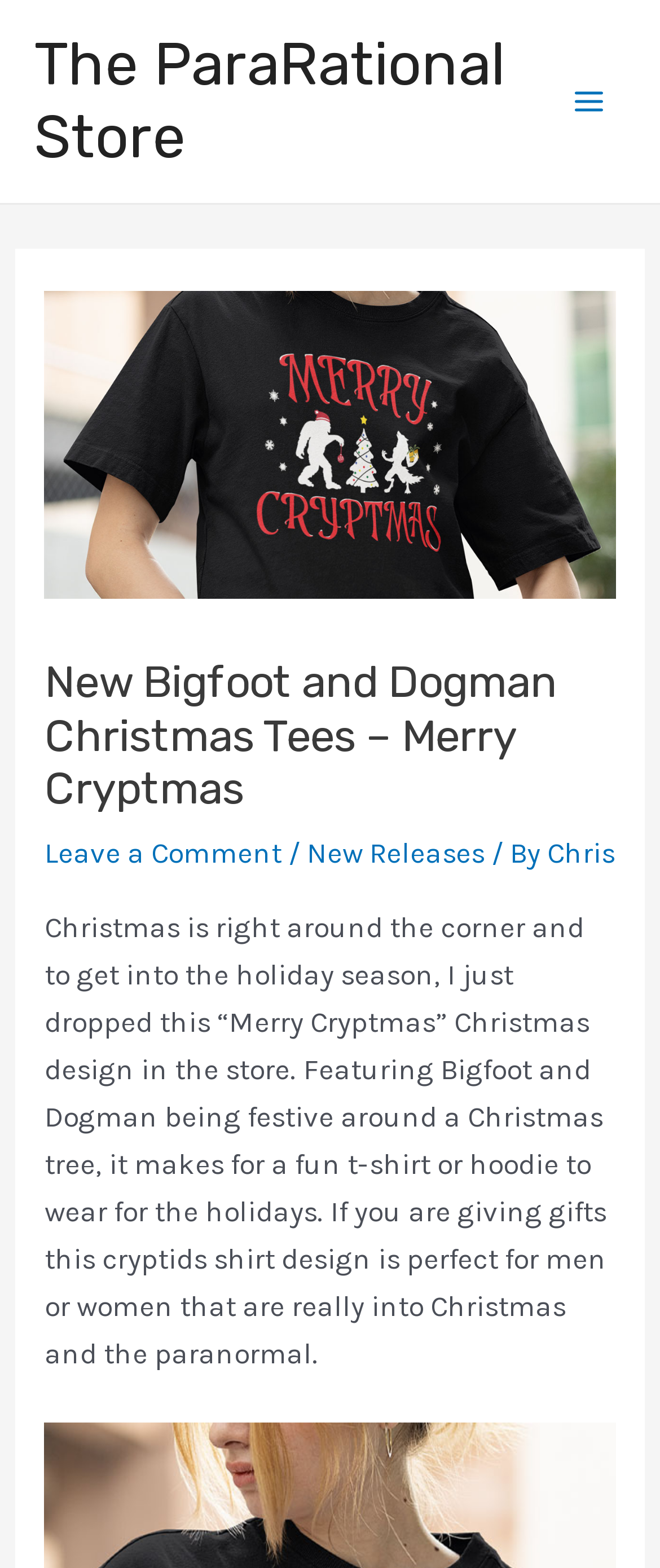Give a one-word or one-phrase response to the question: 
What is the occasion for the new design?

Christmas